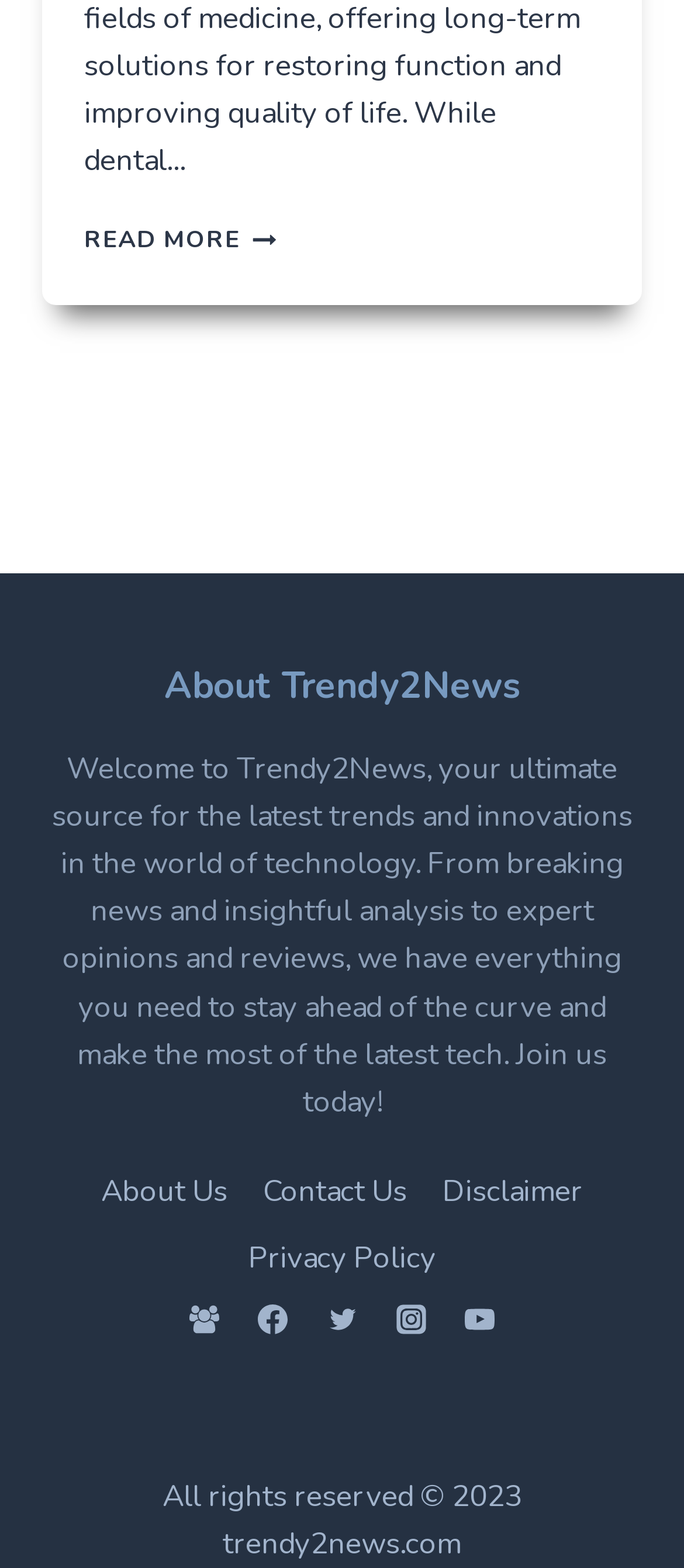How many social media links are present?
Answer briefly with a single word or phrase based on the image.

5